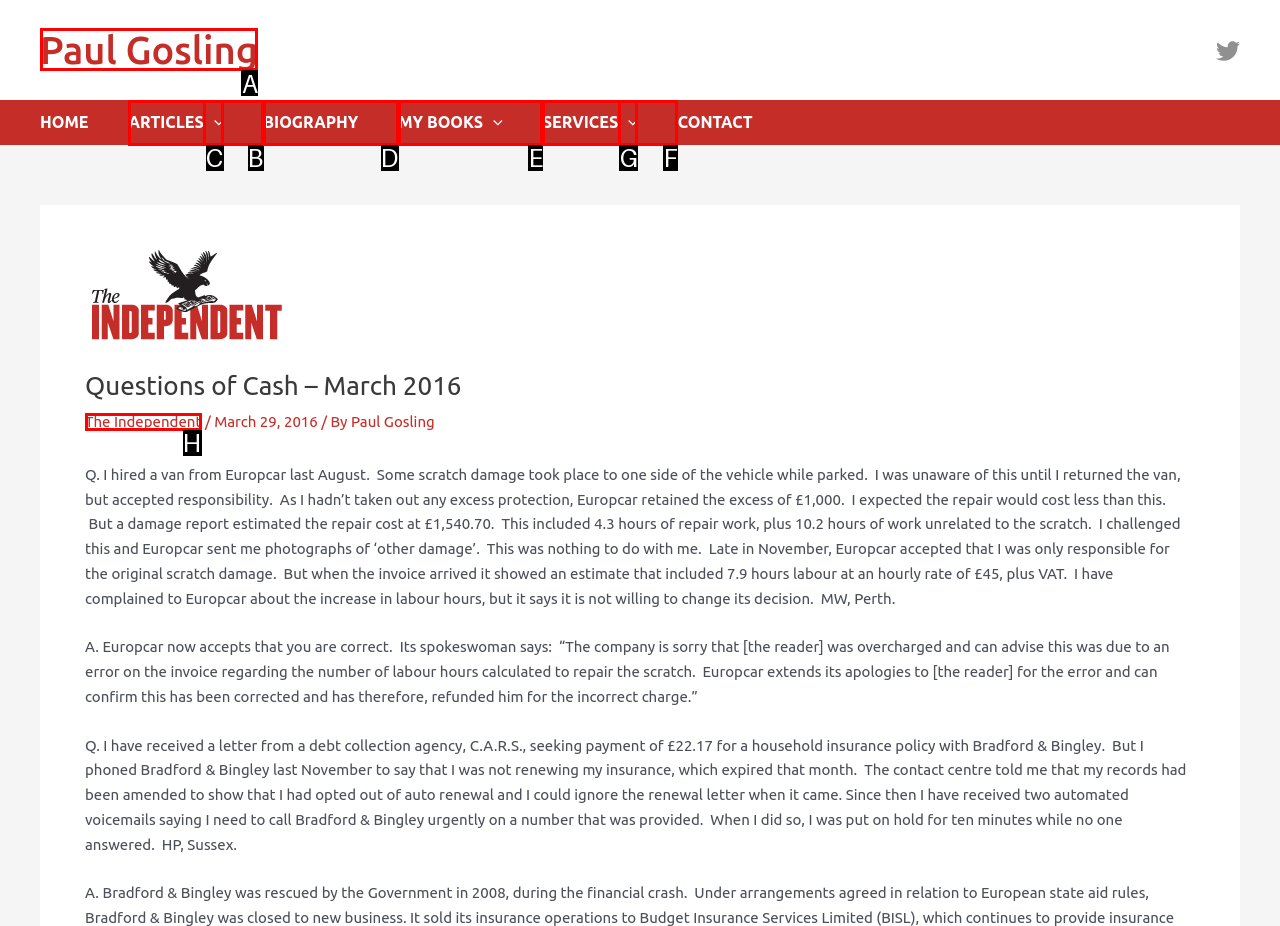Pick the option that best fits the description: My Books. Reply with the letter of the matching option directly.

E